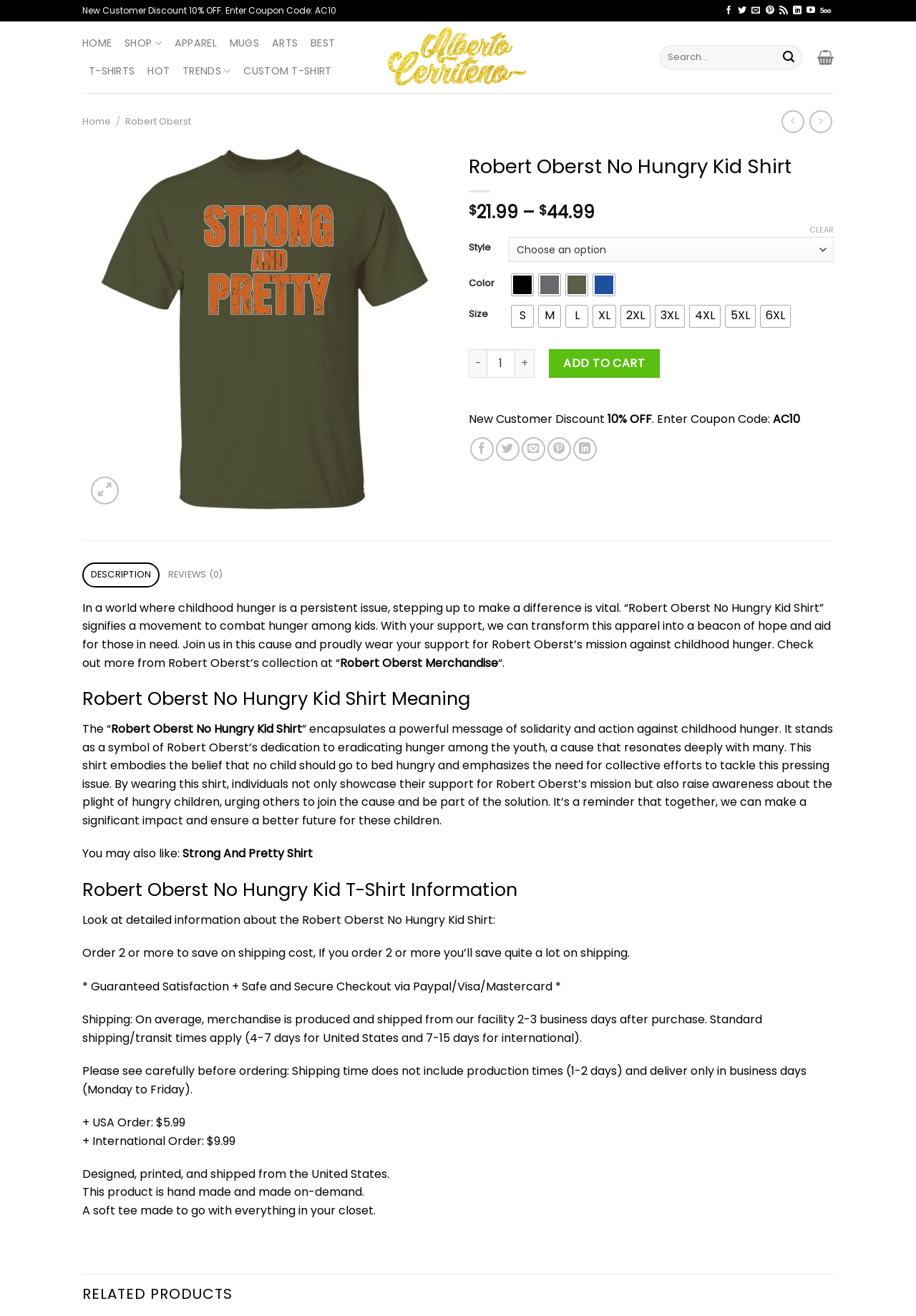Analyze the image and deliver a detailed answer to the question: What is the original price of the shirt?

The original price of the shirt is obtained from the static text '$44.99' which is displayed as a strike-through price, indicating that it is the original price.